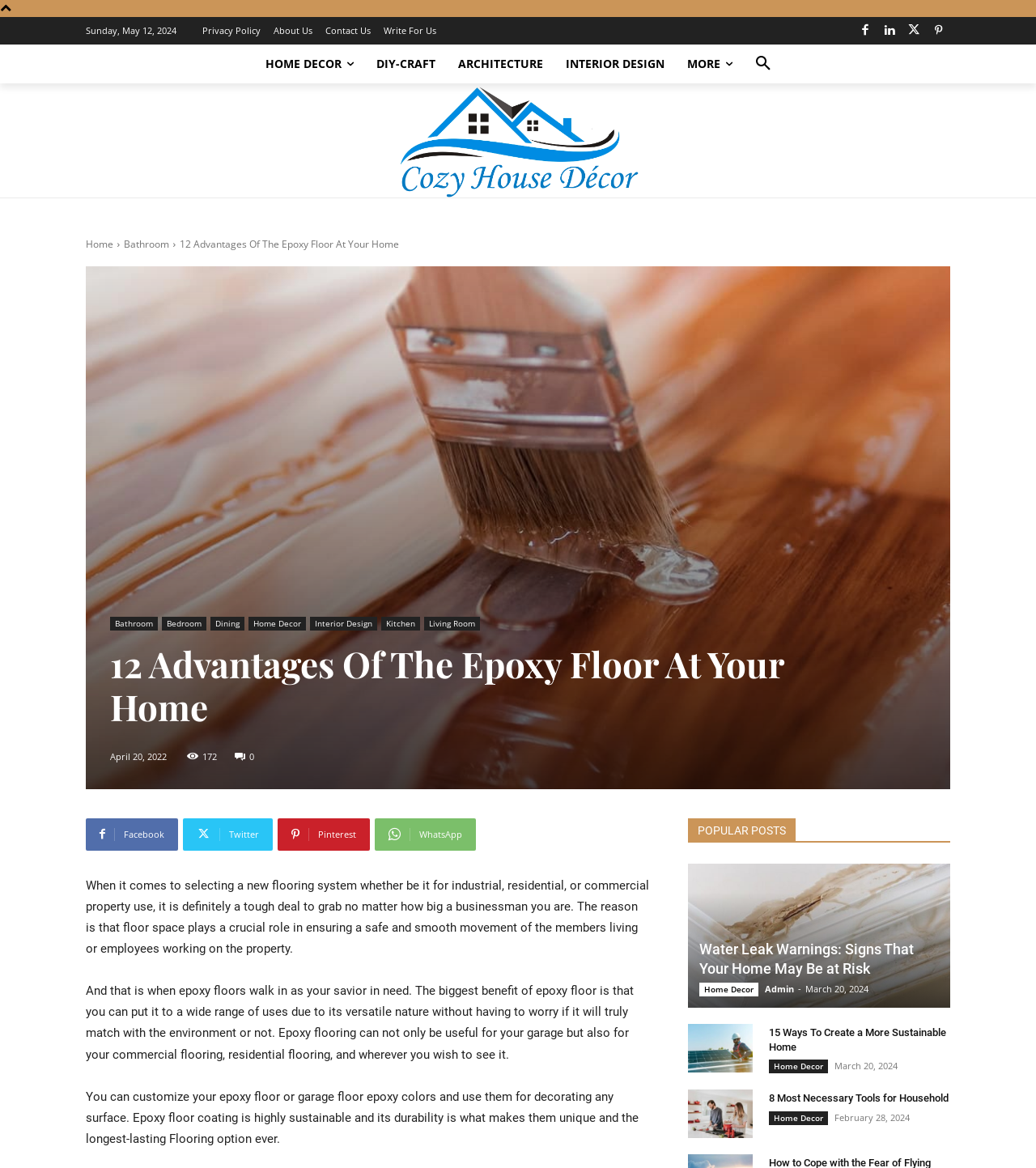Using the information shown in the image, answer the question with as much detail as possible: How many social media links are there?

I counted the social media links by looking at the links with icons. There are four social media links: Facebook, Twitter, Pinterest, and WhatsApp.